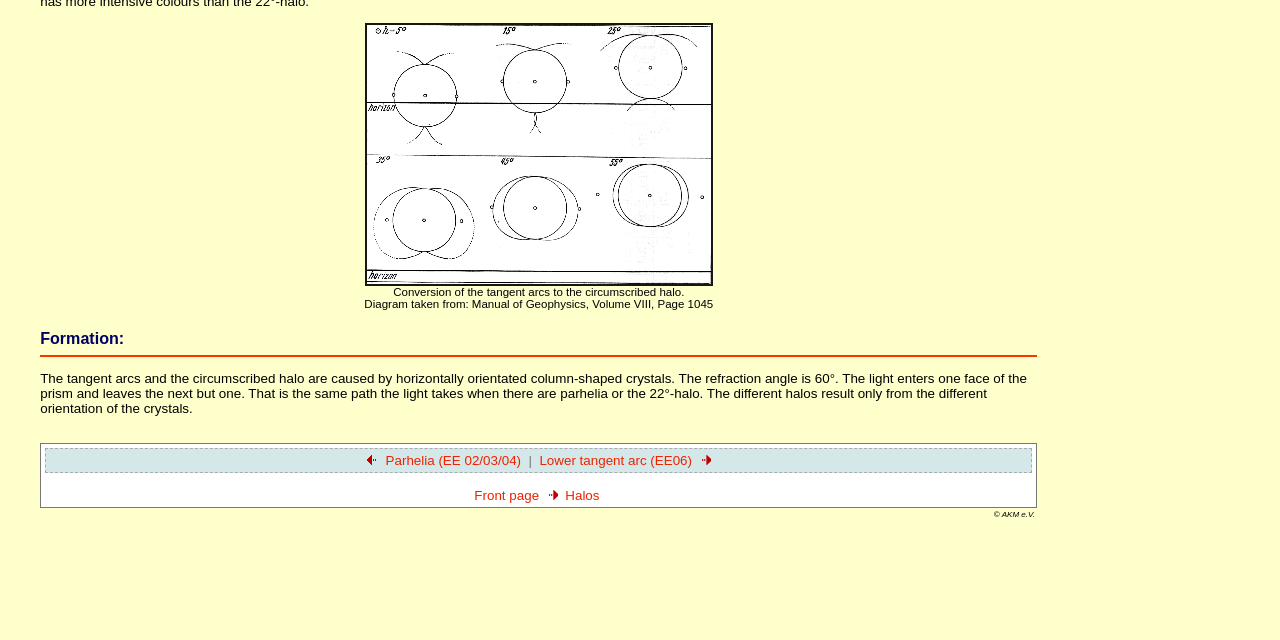Please find the bounding box coordinates in the format (top-left x, top-left y, bottom-right x, bottom-right y) for the given element description. Ensure the coordinates are floating point numbers between 0 and 1. Description: Front page

[0.371, 0.762, 0.436, 0.785]